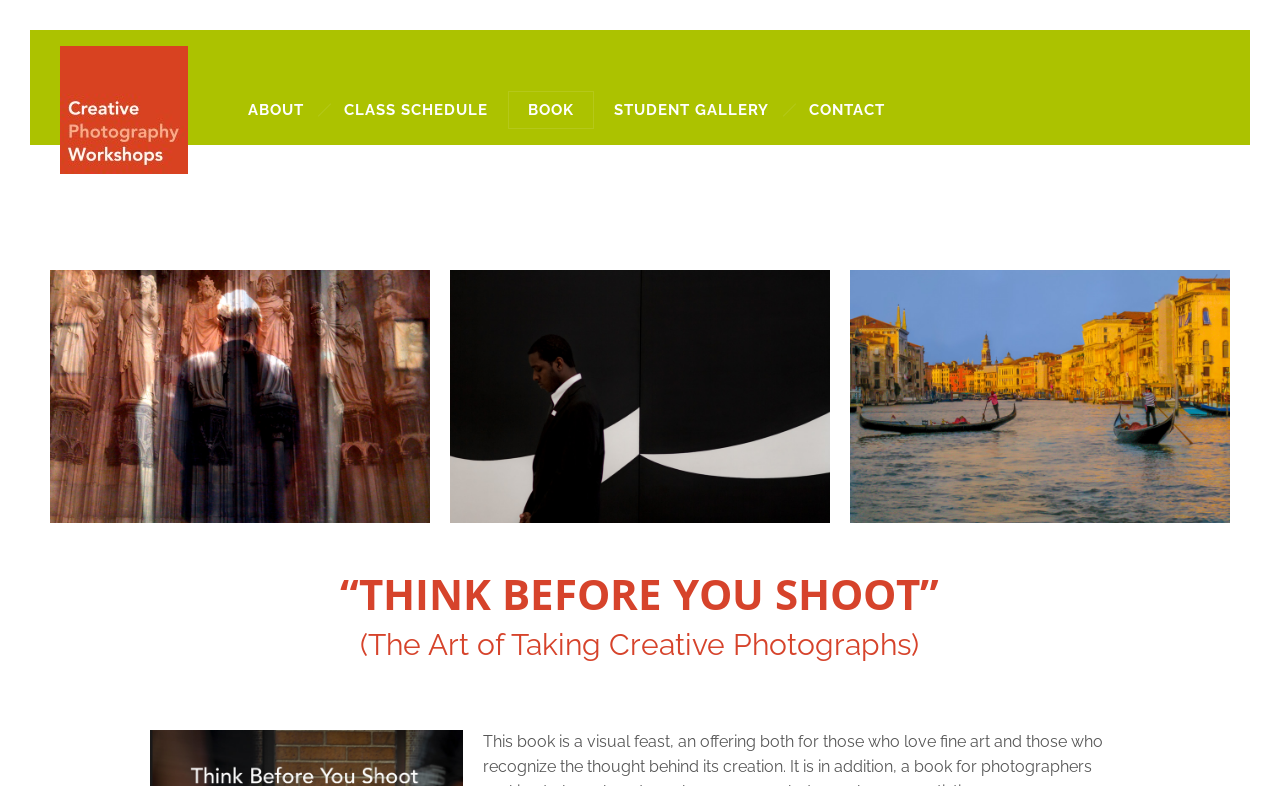Use one word or a short phrase to answer the question provided: 
How many main navigation links are there?

5